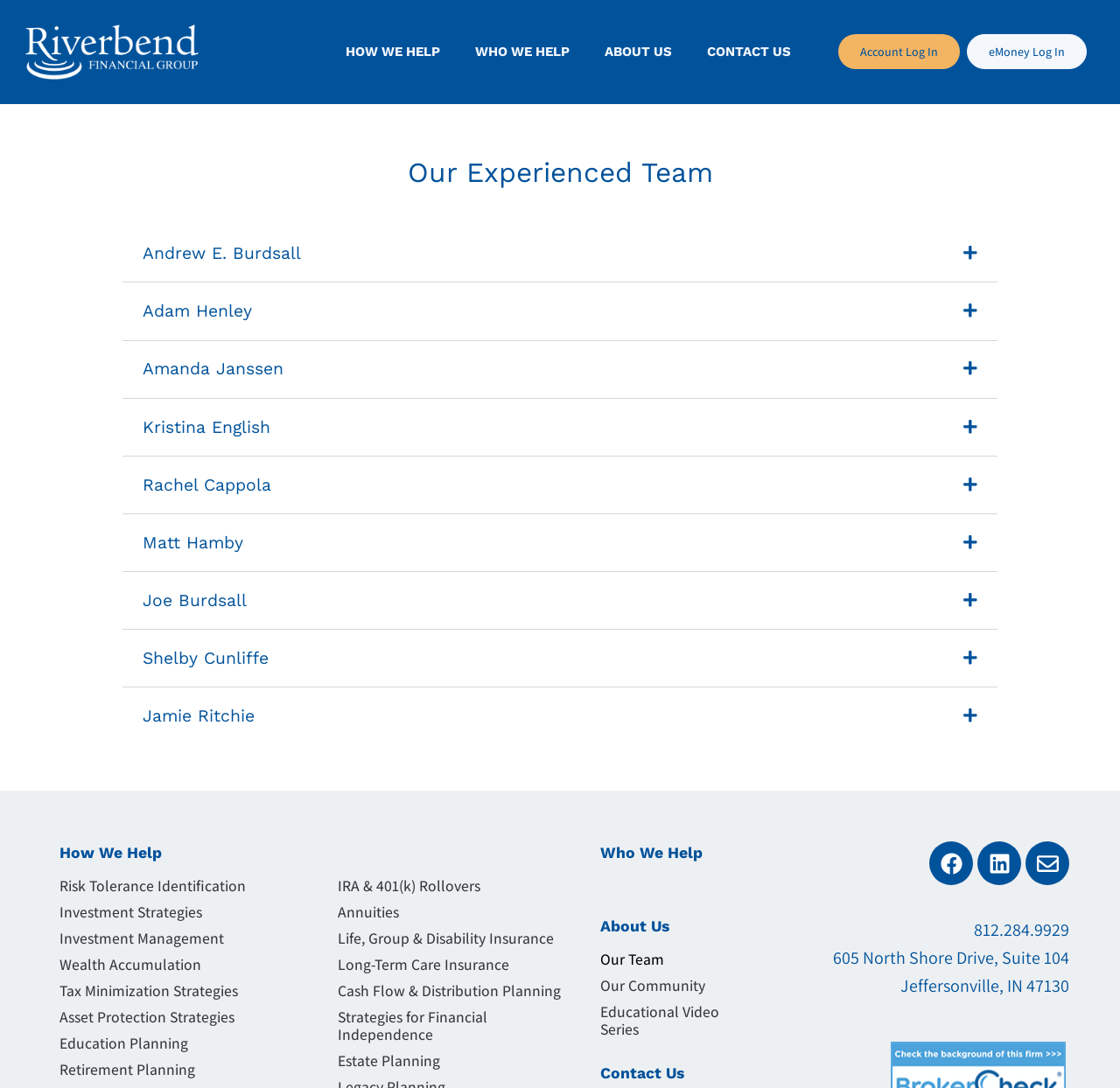Kindly determine the bounding box coordinates for the area that needs to be clicked to execute this instruction: "Click on the 'Andrew E. Burdsall' button".

[0.109, 0.207, 0.891, 0.259]